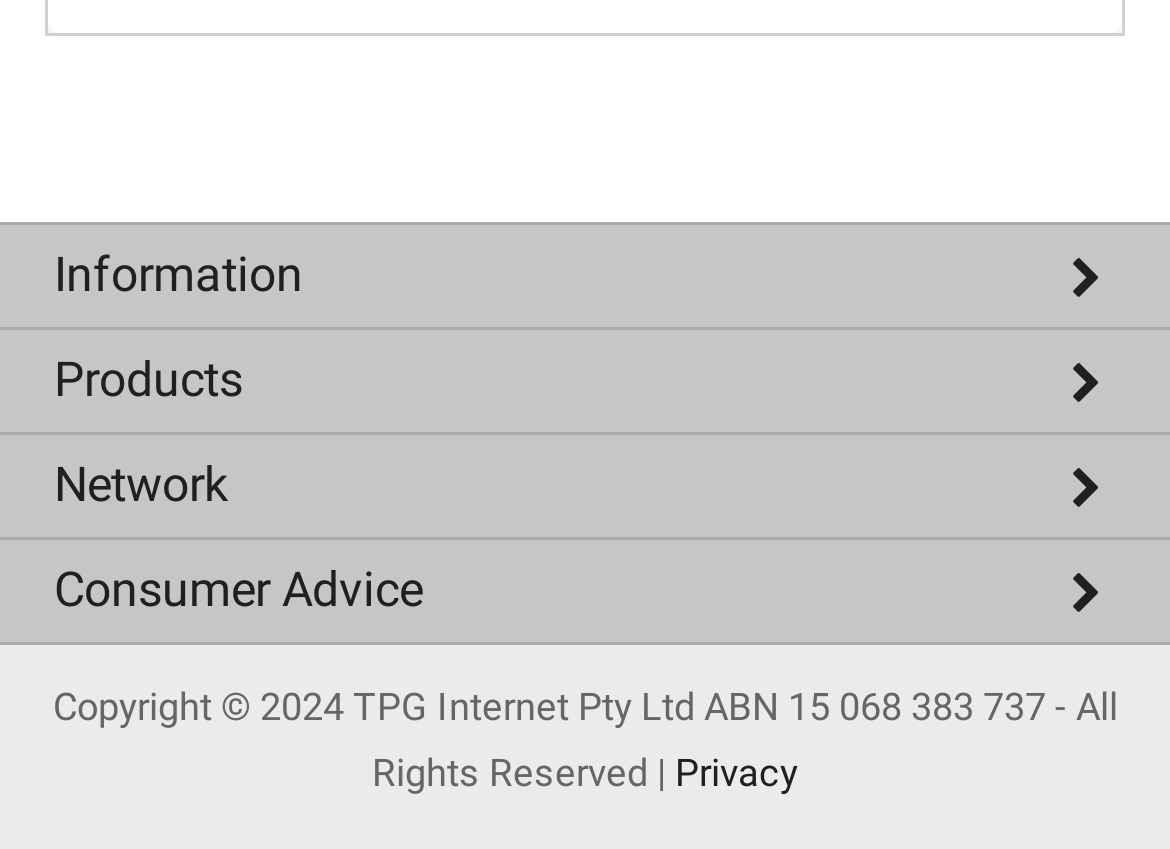Look at the image and answer the question in detail:
Where is the 'Privacy' link located?

I looked at the webpage and found the 'Privacy' link located at the bottom right corner of the webpage, next to the copyright information.